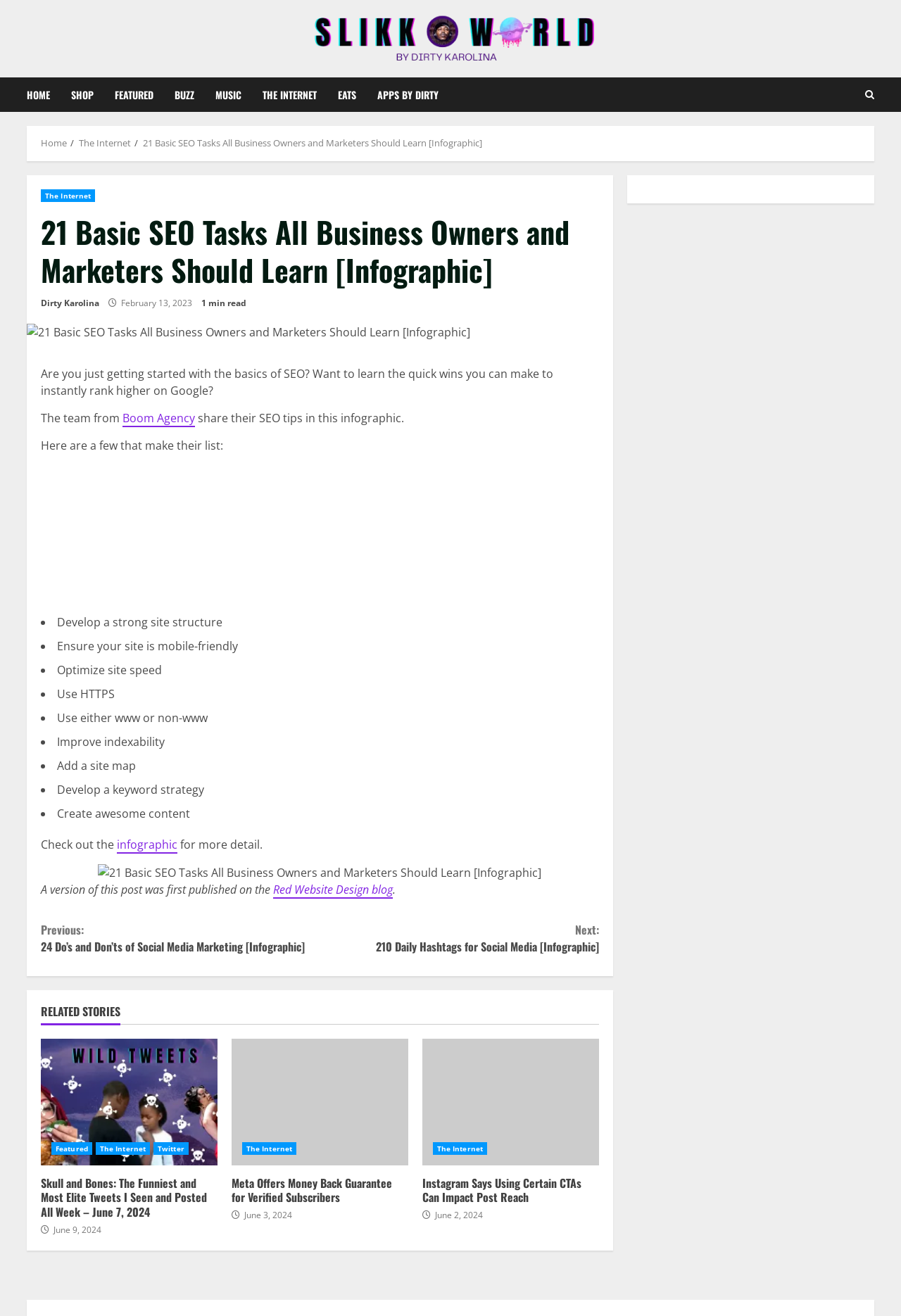Provide a brief response using a word or short phrase to this question:
How long does it take to read the post?

1 min